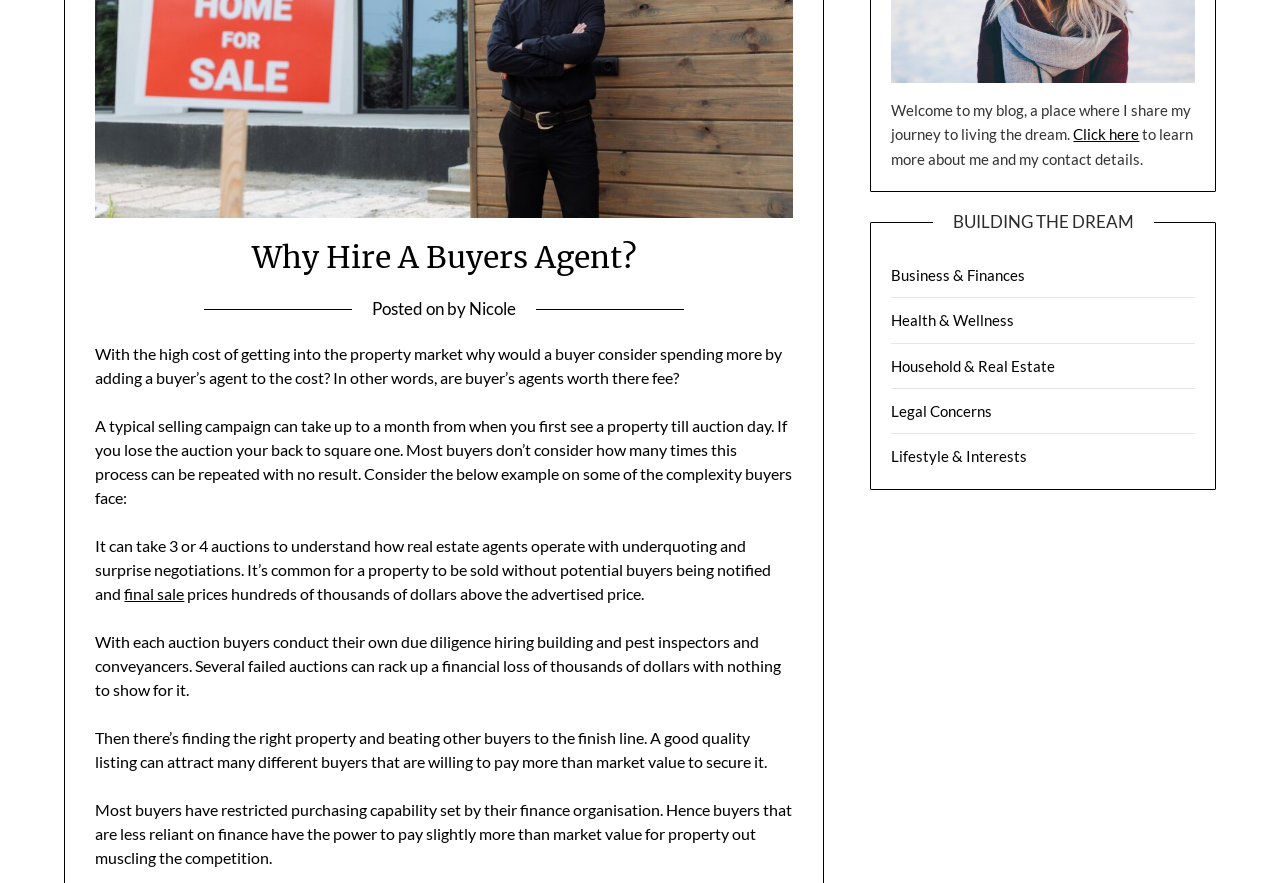Provide the bounding box coordinates of the HTML element described by the text: "Household & Real Estate".

[0.696, 0.404, 0.825, 0.424]